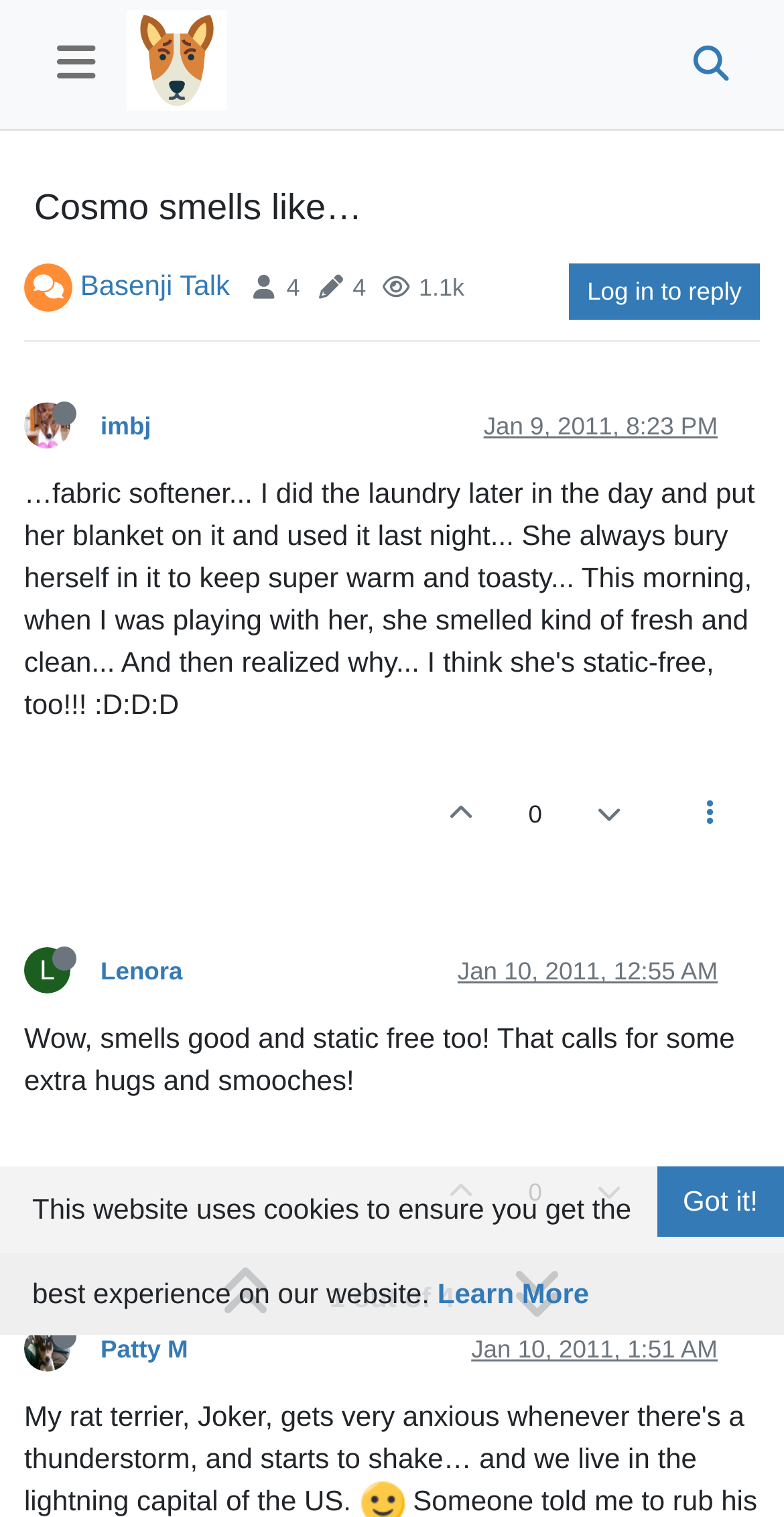How many posts are there in the 'Basenji Talk' section?
Using the details from the image, give an elaborate explanation to answer the question.

The number of posts in the 'Basenji Talk' section can be found by looking at the generic element with the text '4' next to the 'Posts' element, which is located below the 'Basenji Talk' link.